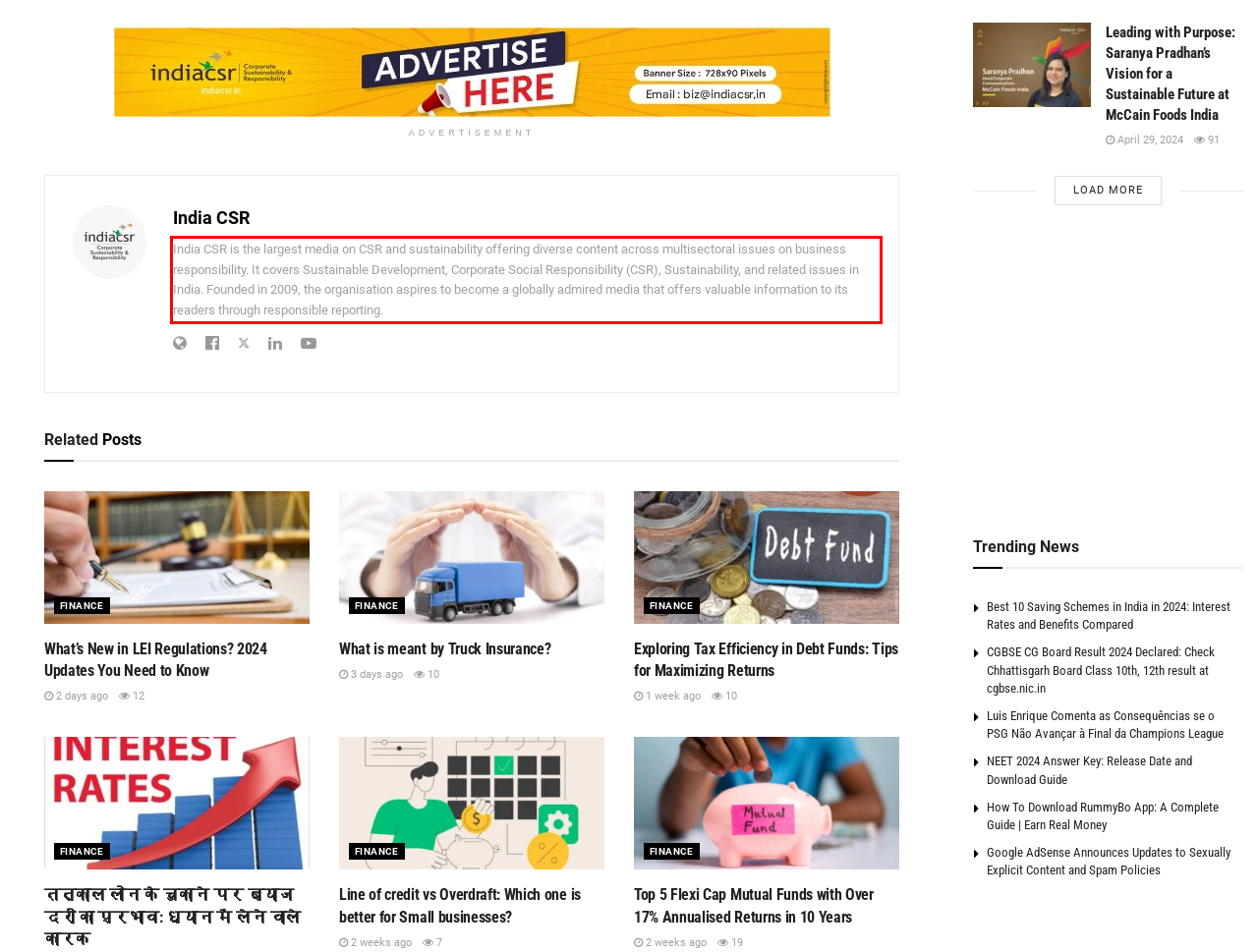Extract and provide the text found inside the red rectangle in the screenshot of the webpage.

India CSR is the largest media on CSR and sustainability offering diverse content across multisectoral issues on business responsibility. It covers Sustainable Development, Corporate Social Responsibility (CSR), Sustainability, and related issues in India. Founded in 2009, the organisation aspires to become a globally admired media that offers valuable information to its readers through responsible reporting.